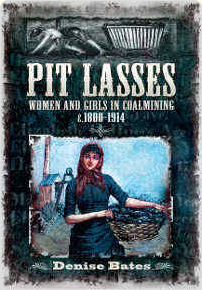What is the main theme of the book?
Please respond to the question with a detailed and thorough explanation.

The image of a young woman engaged in her work on the book cover, along with the title and background design, collectively convey the main theme of the book, which is to highlight the vital contributions of women and girls in the coal mining industry, a male-dominated field.